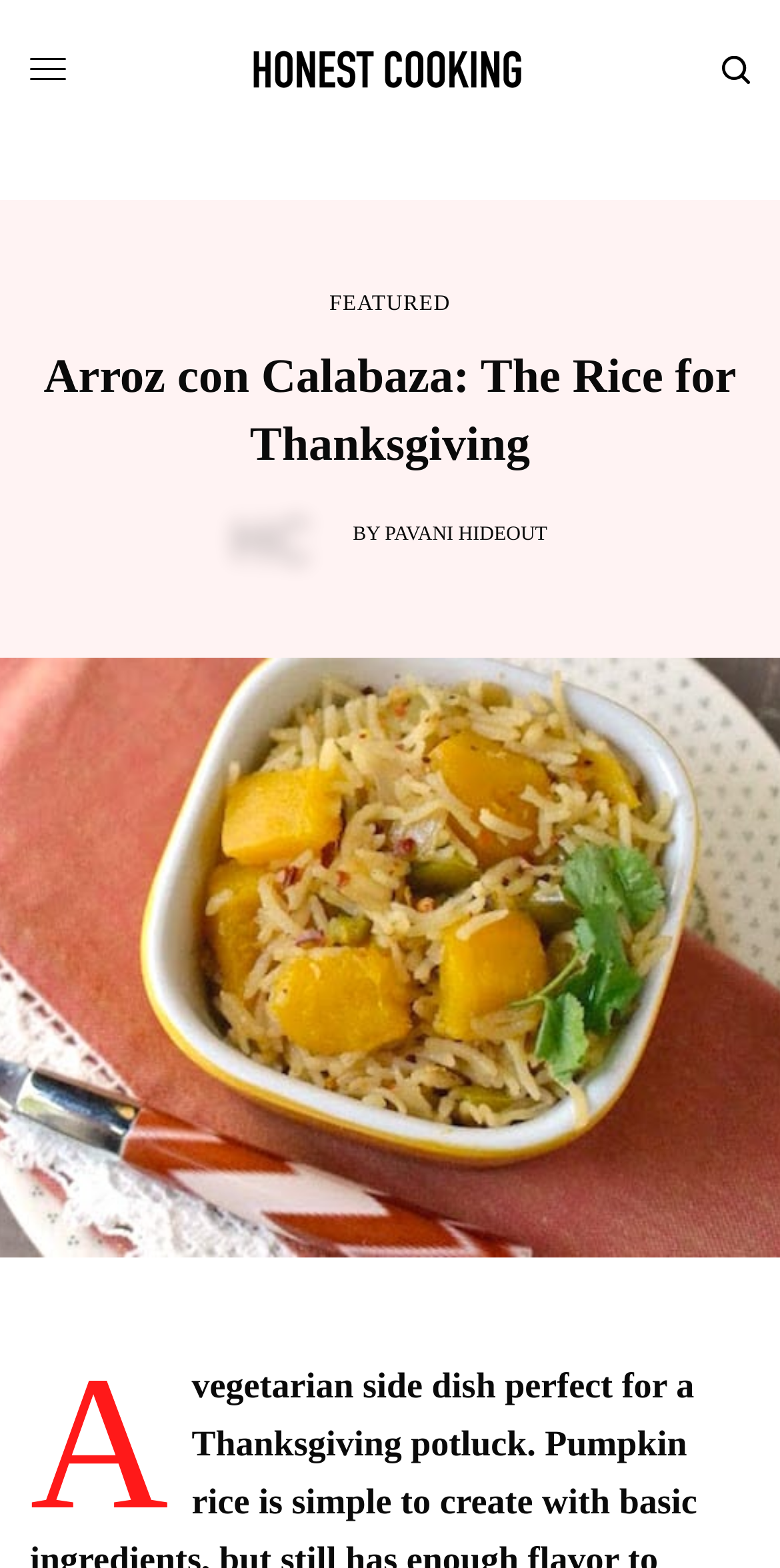Who is the author of the article?
Your answer should be a single word or phrase derived from the screenshot.

Pavani Hideout